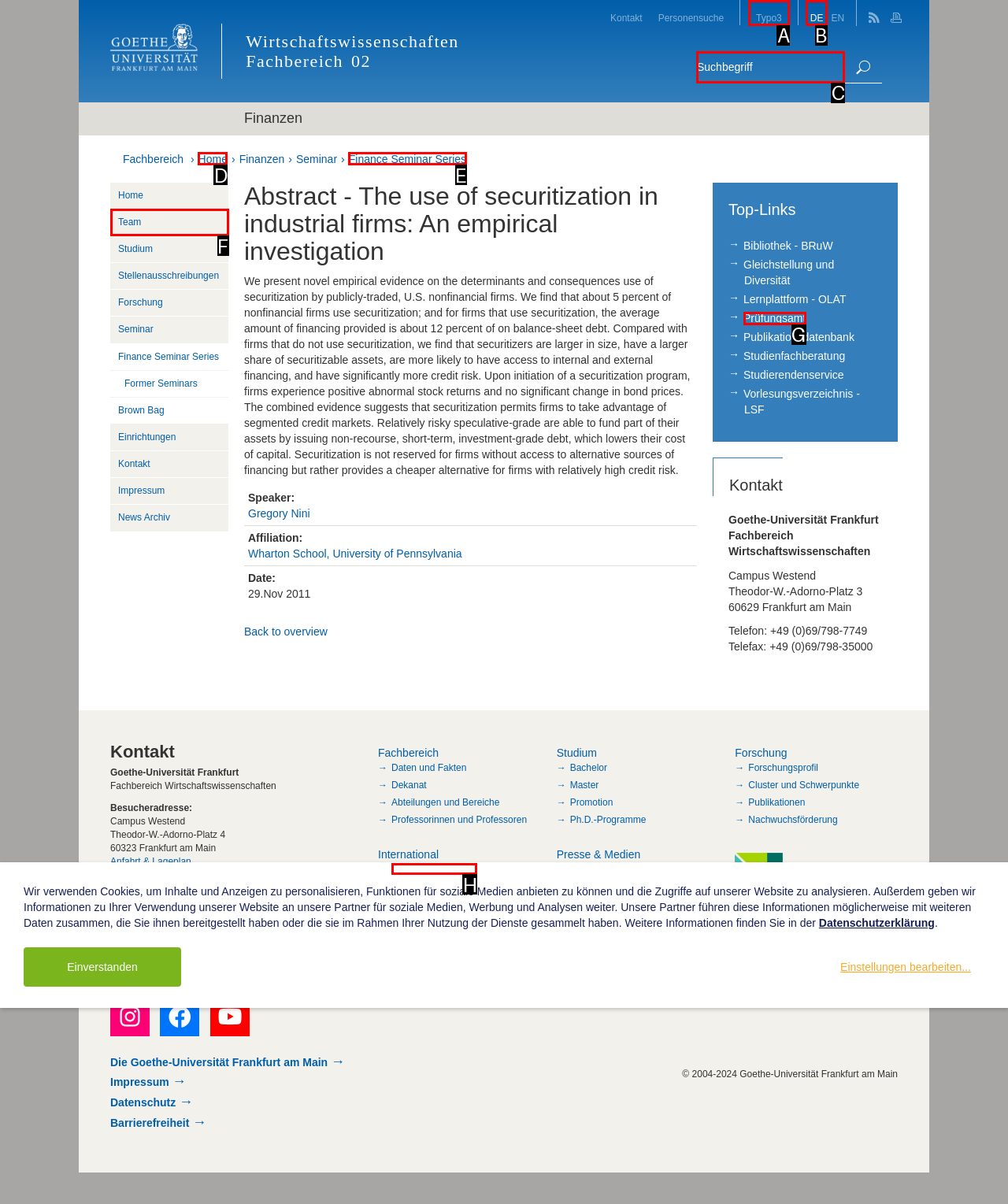Which letter corresponds to the correct option to complete the task: Search for a term?
Answer with the letter of the chosen UI element.

C